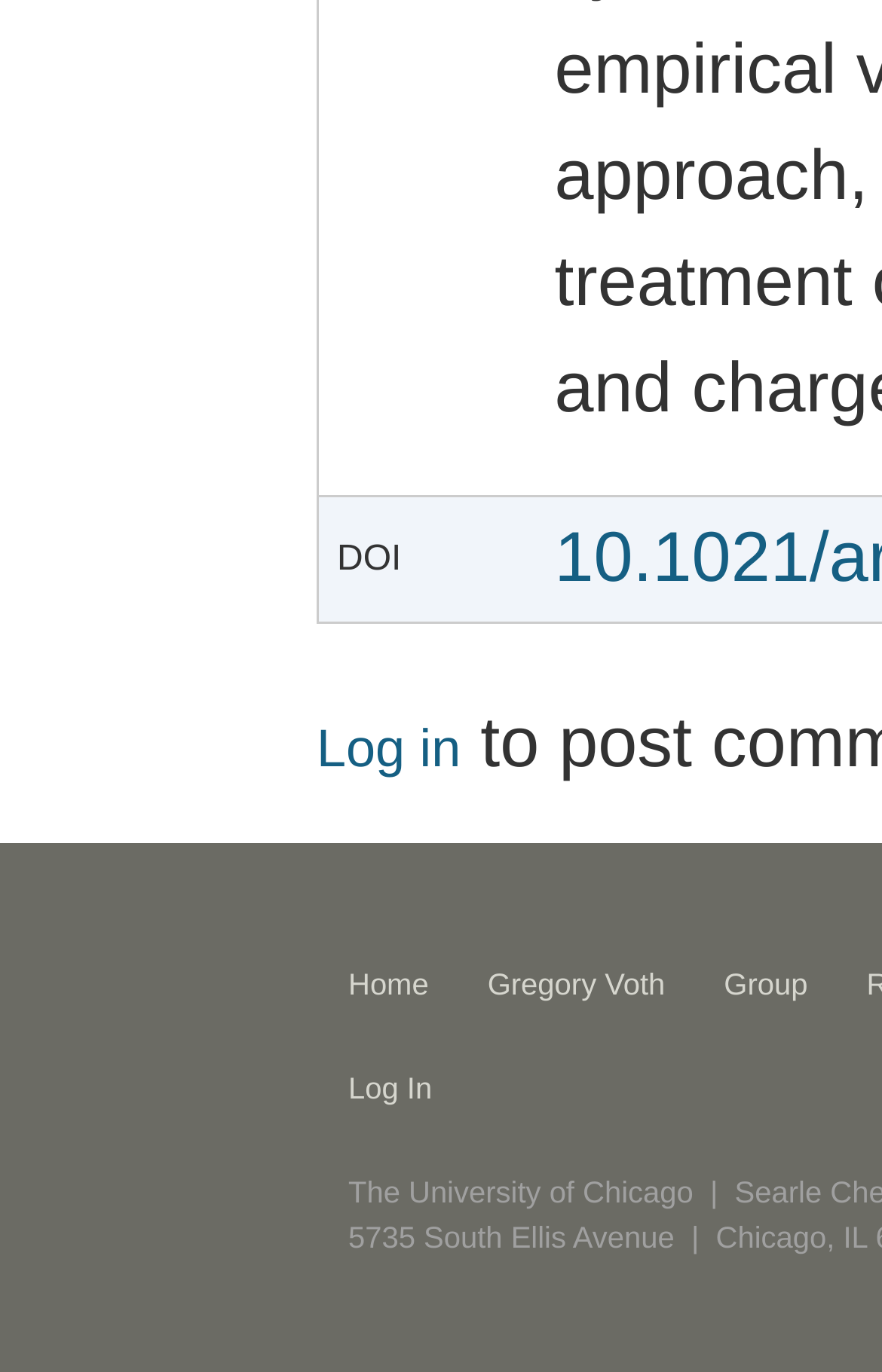Using the element description provided, determine the bounding box coordinates in the format (top-left x, top-left y, bottom-right x, bottom-right y). Ensure that all values are floating point numbers between 0 and 1. Element description: Home

[0.395, 0.702, 0.517, 0.735]